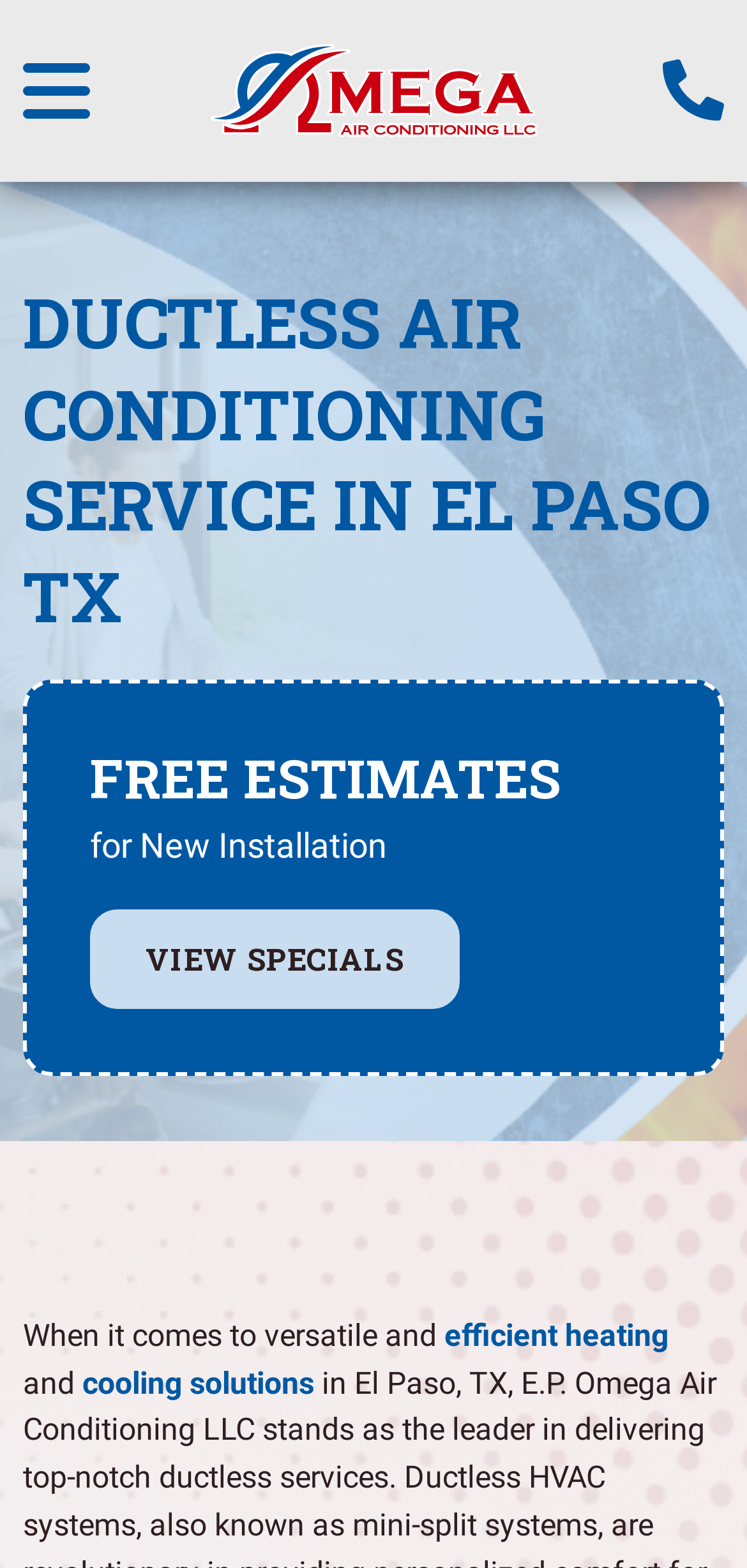Can you find and provide the title of the webpage?

DUCTLESS AIR CONDITIONING SERVICE IN EL PASO TX